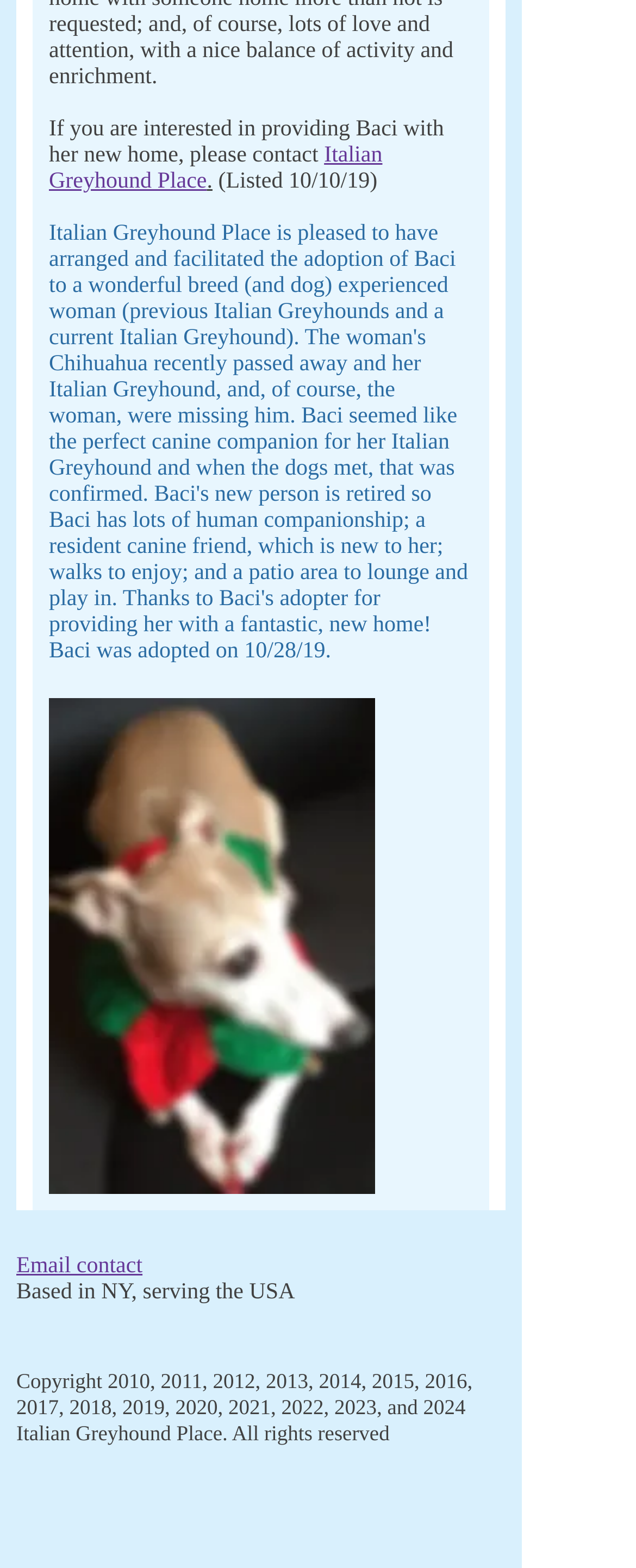Carefully examine the image and provide an in-depth answer to the question: Where is the organization based?

The heading 'Based in NY, serving the USA' indicates that the organization is based in New York.